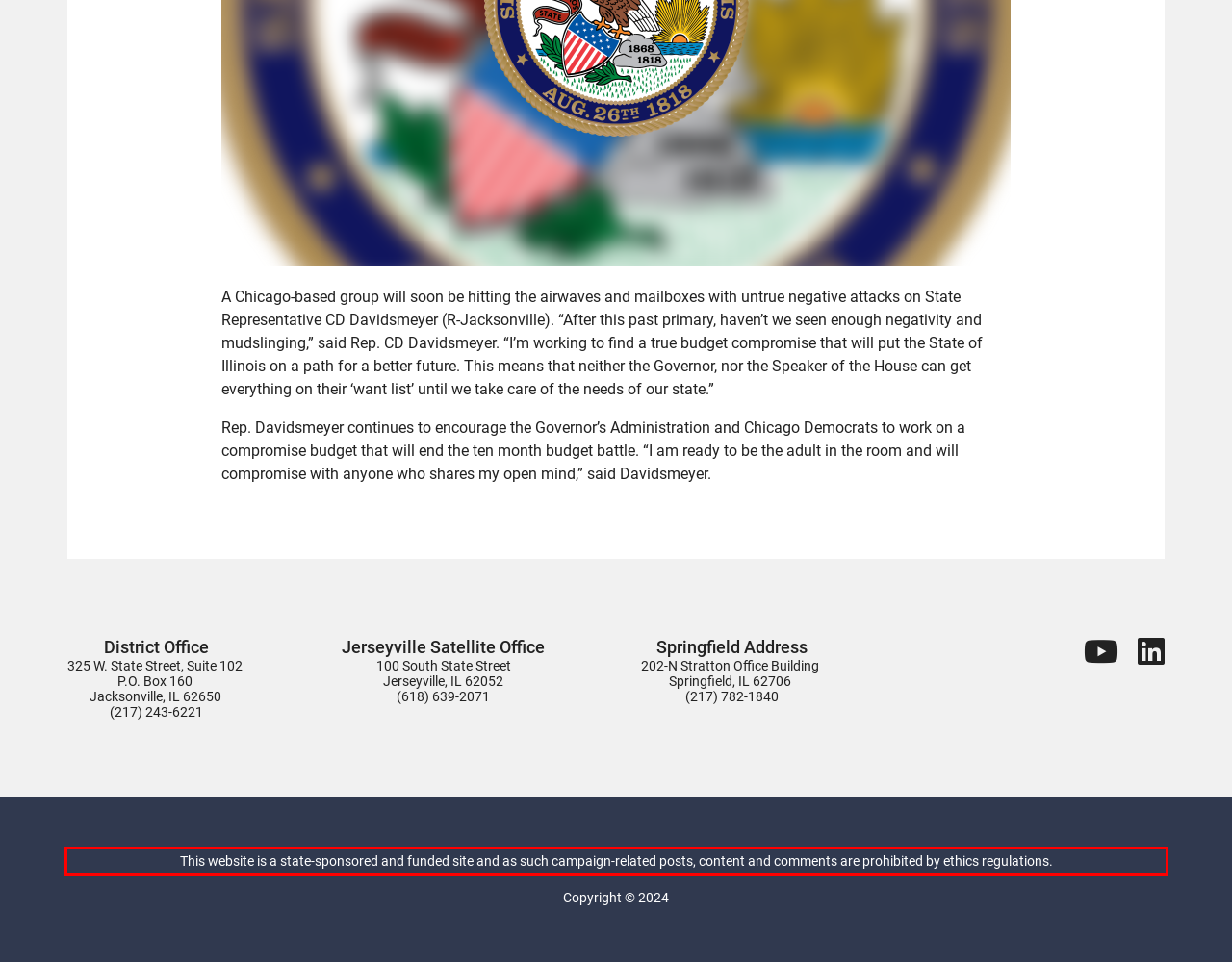In the given screenshot, locate the red bounding box and extract the text content from within it.

This website is a state-sponsored and funded site and as such campaign-related posts, content and comments are prohibited by ethics regulations.